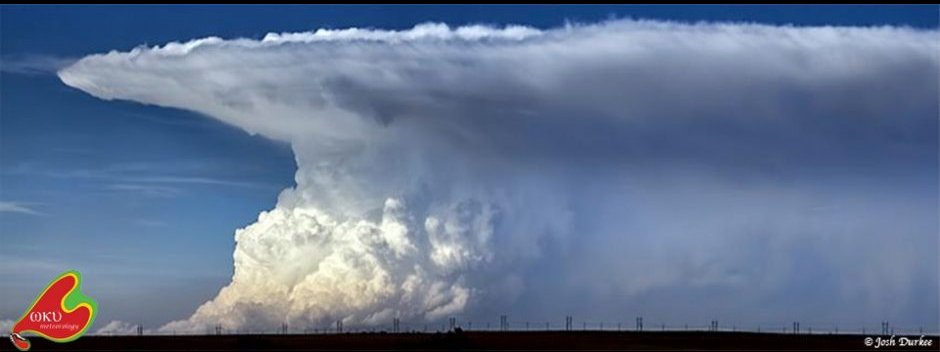Give a thorough description of the image, including any visible elements and their relationships.

The image depicts a striking weather phenomenon, showcasing a towering cumulonimbus cloud characterized by its anvil-shaped top that spreads out horizontally. This cloud formation, typical of severe weather, suggests the potential for heavy rainfall, strong winds, and possibly storms, as indicated by the accompanying weather discussion titled "Heavy Rain Tonight with Cooler Temps to Start the Week." Captured by photographer Josh Durkee, this image not only highlights the dramatic beauty of nature but also serves as a visual representation of the meteorological conditions affecting the Mid-South region, including southern Kentucky, where unseasonably warm temperatures have recently given way to impending cooler weather and rain. The low pressure system and cold front expected to bring significant rainfall are beautifully illustrated by this powerful cloud formation, making it a perfect fit for the WKU Meteorology program's focus on weather patterns and climate.